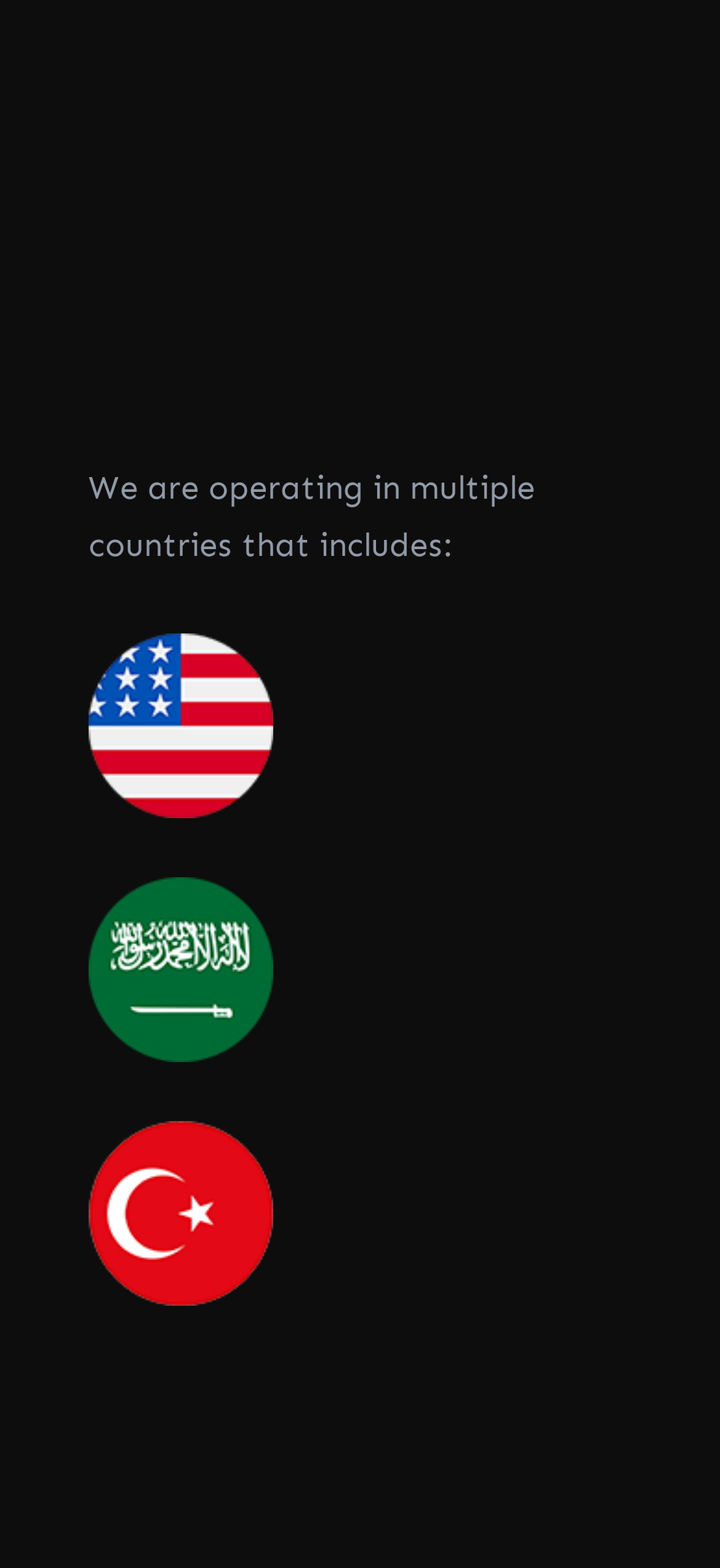Please use the details from the image to answer the following question comprehensively:
How many phone numbers are listed?

The webpage has three figures, each containing a link with a phone number, indicating that there are three phone numbers listed.